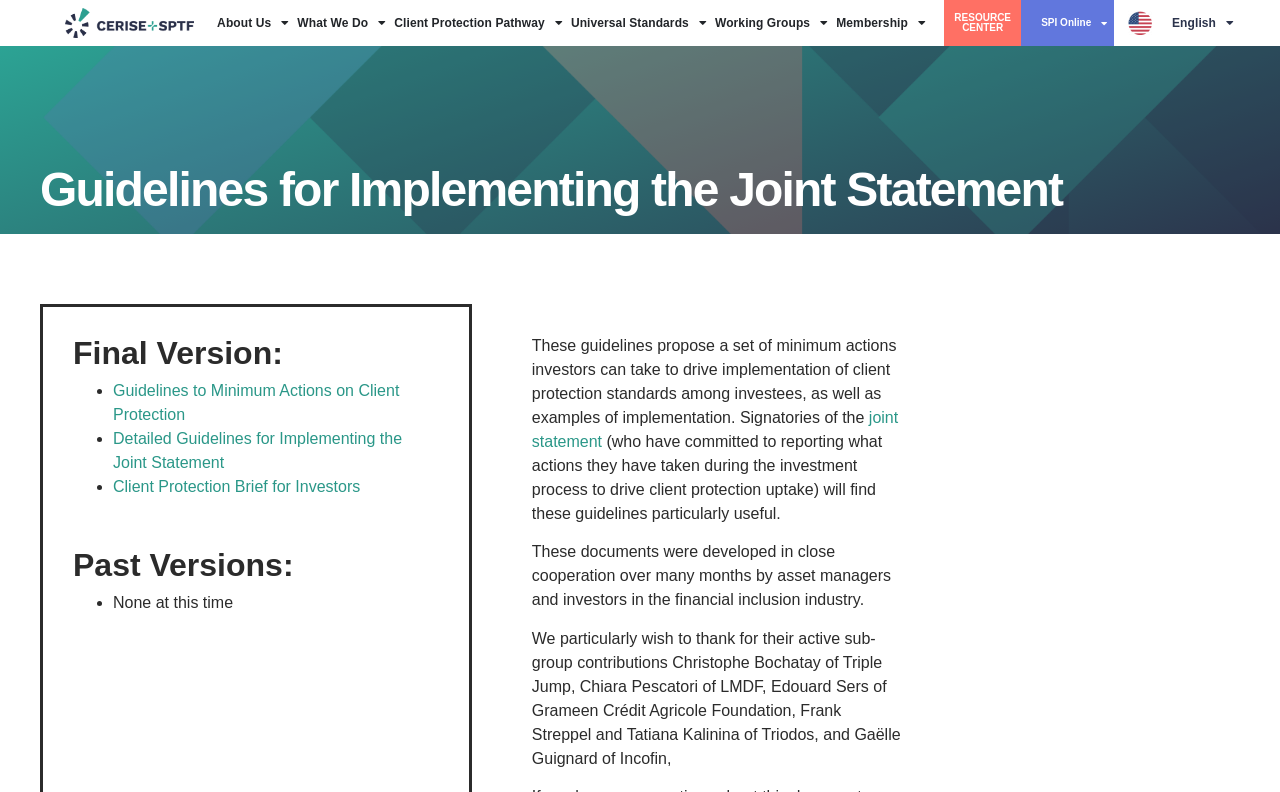Please determine the bounding box coordinates of the section I need to click to accomplish this instruction: "Select English".

[0.878, 0.014, 0.949, 0.044]